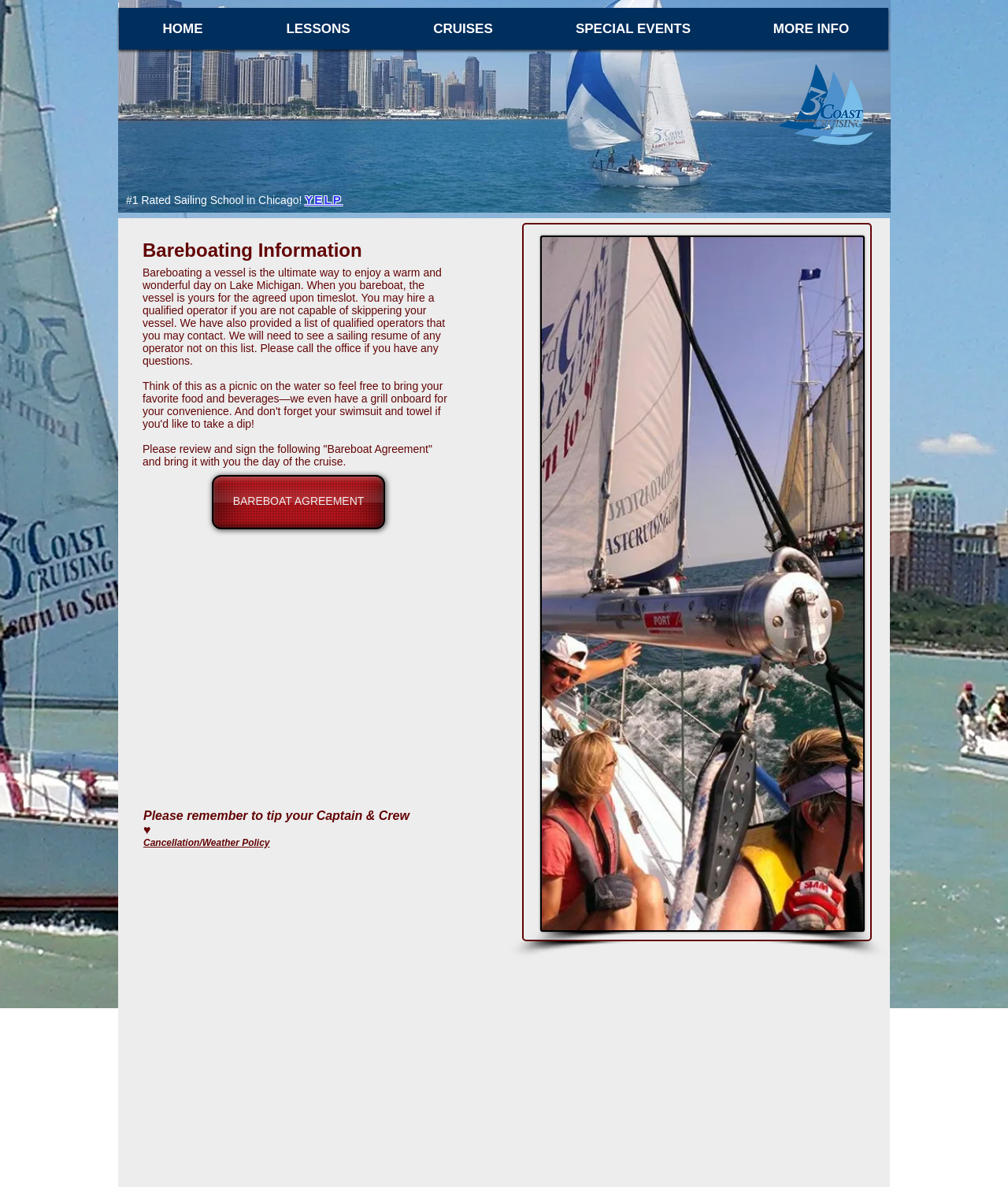Answer the question using only a single word or phrase: 
What is the name of the sailing school?

3rd Coast